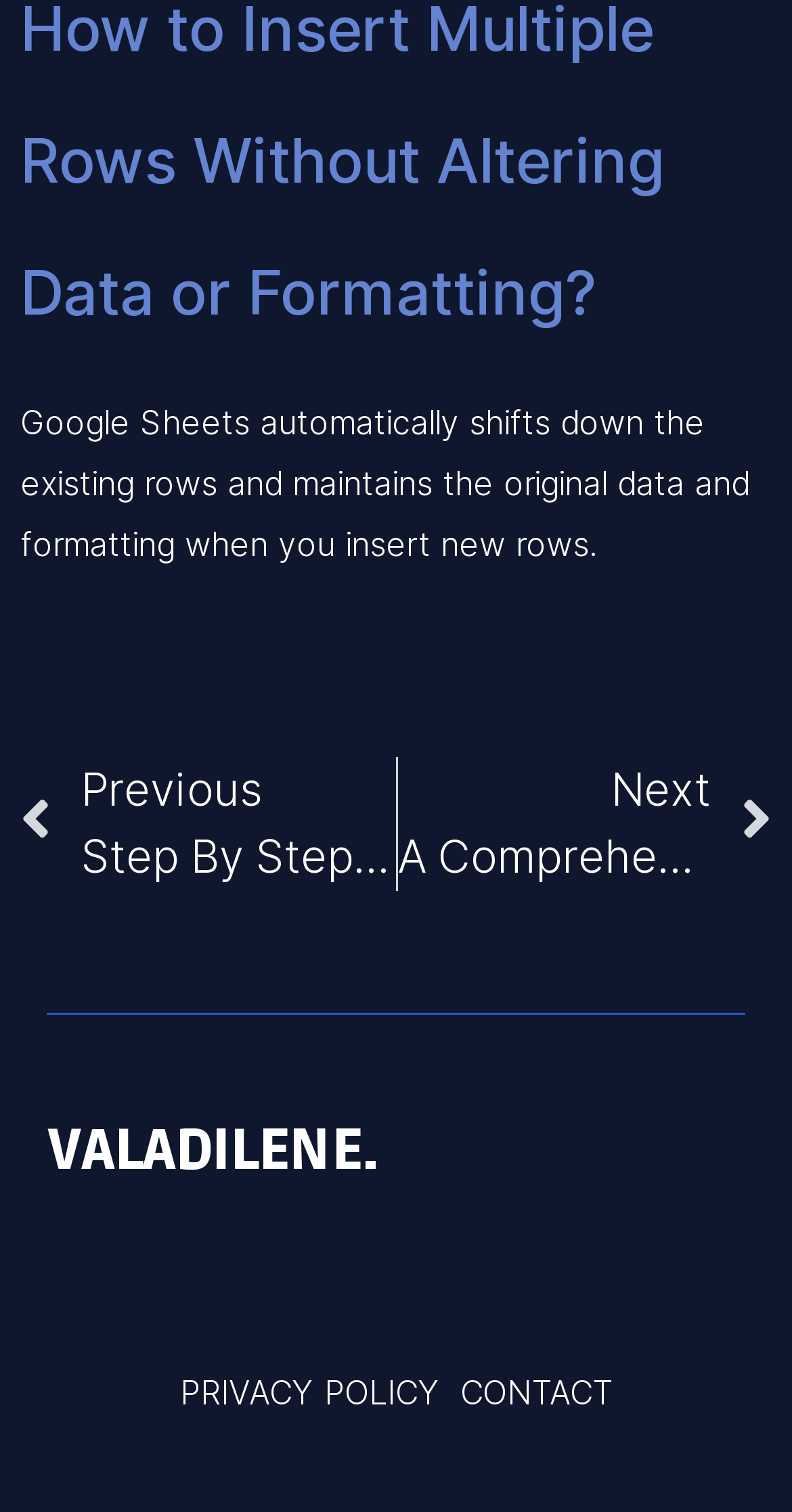Bounding box coordinates are specified in the format (top-left x, top-left y, bottom-right x, bottom-right y). All values are floating point numbers bounded between 0 and 1. Please provide the bounding box coordinate of the region this sentence describes: CONTACT

[0.581, 0.907, 0.773, 0.936]